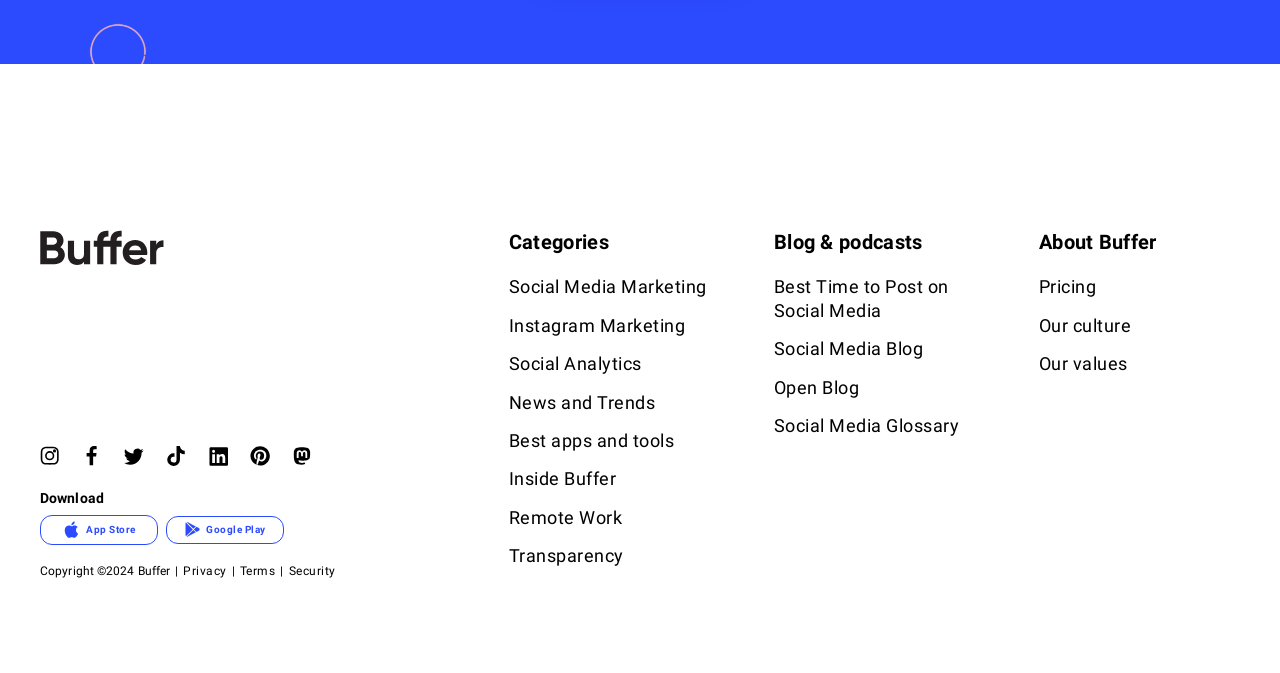What is the copyright year of the website?
Look at the image and respond to the question as thoroughly as possible.

The copyright year of the website is 2024, as indicated by the StaticText 'Copyright © 2024' at the bottom of the webpage.